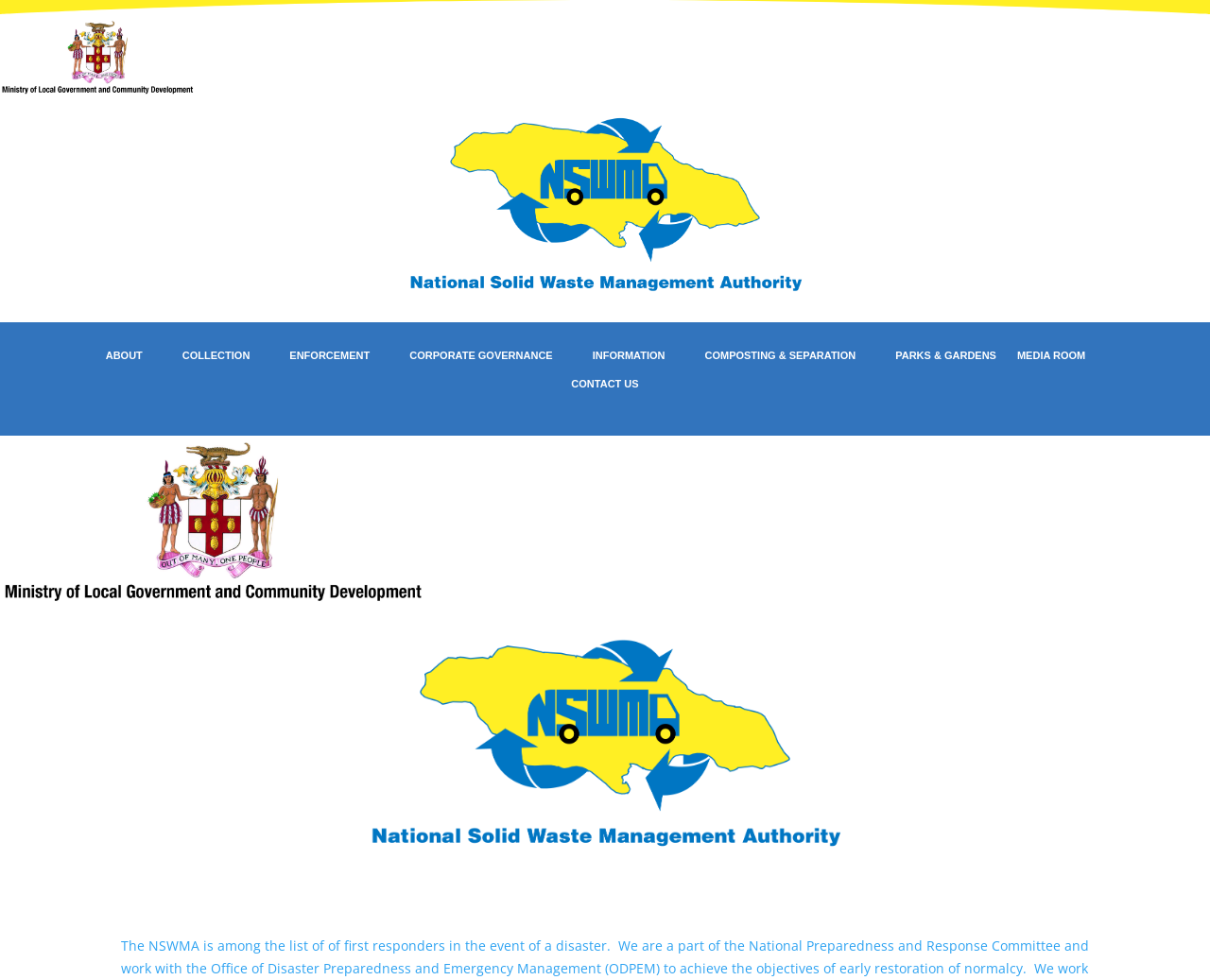Provide the bounding box coordinates of the HTML element this sentence describes: "Corporate Governance". The bounding box coordinates consist of four float numbers between 0 and 1, i.e., [left, top, right, bottom].

[0.339, 0.356, 0.472, 0.377]